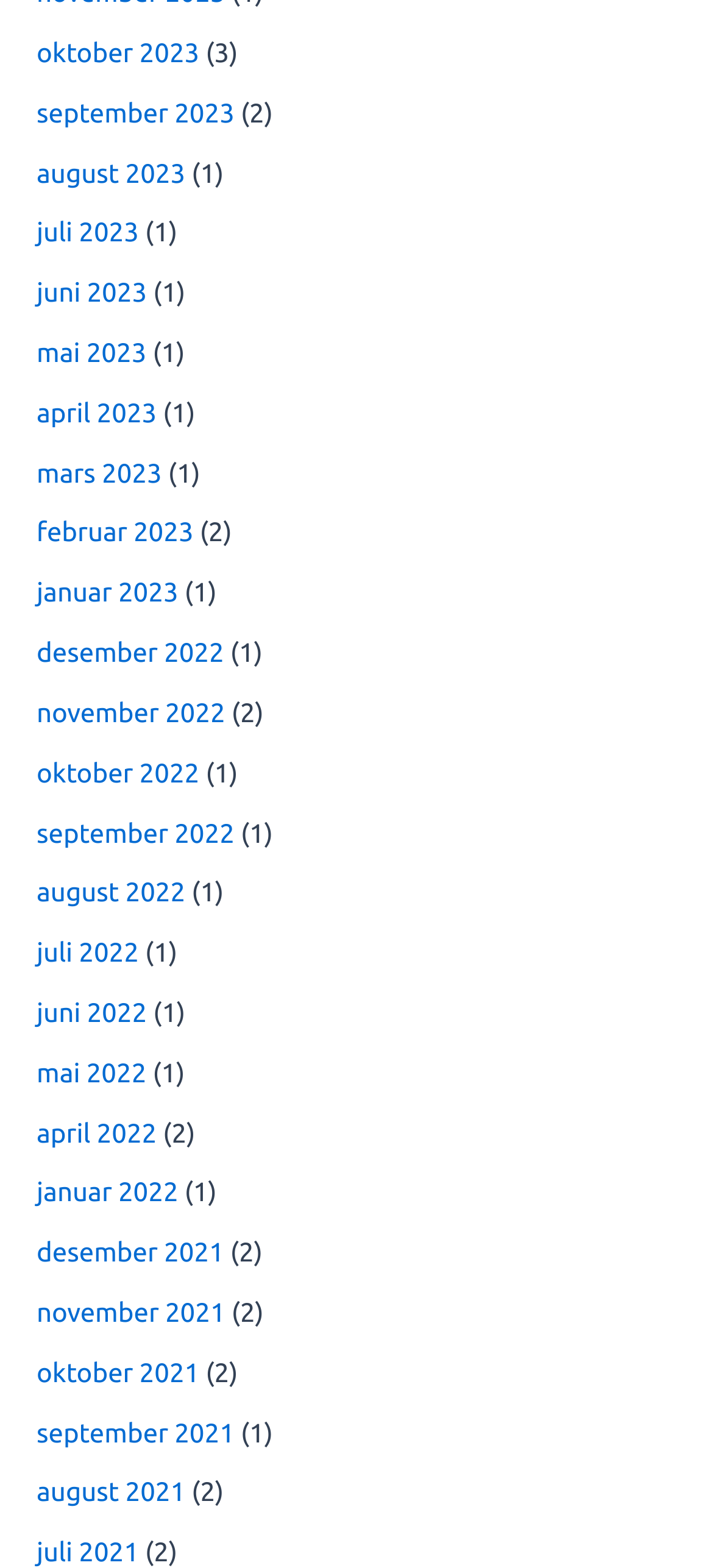What is the earliest year listed? Examine the screenshot and reply using just one word or a brief phrase.

2021